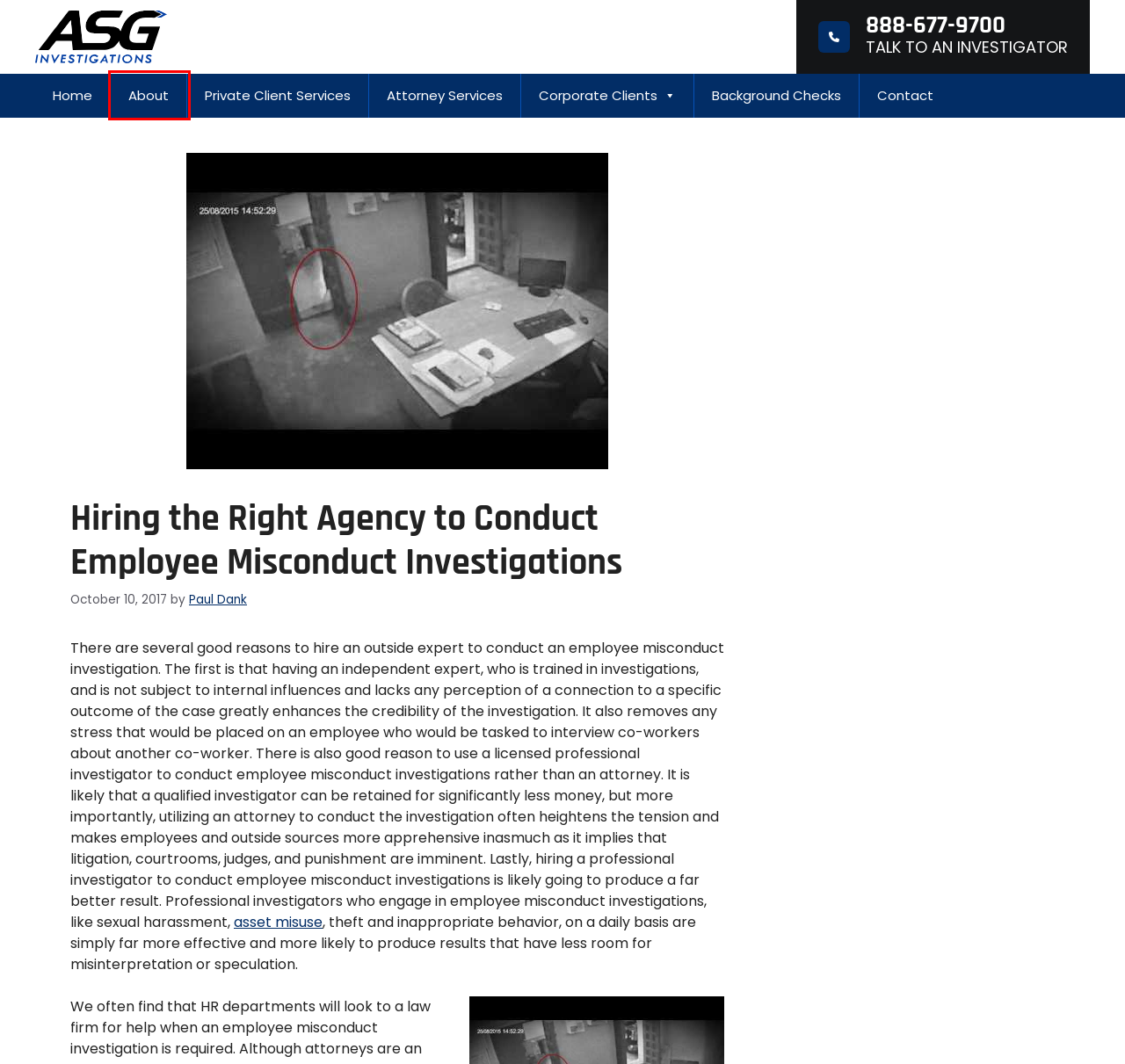Review the webpage screenshot and focus on the UI element within the red bounding box. Select the best-matching webpage description for the new webpage that follows after clicking the highlighted element. Here are the candidates:
A. Contact - ASG Investigations
B. About ASG Investigations - ASG Investigations
C. Paul Dank, Author at Corporate Services
D. Background Check Experts - Employee Background Checks Experts
E. Privacy Policy - ASG Investigations
F. ASG Investigations - Your Trusted Private Investigation Team
G. Attorney Services - Attorney Services
H. Private Investigator - Private Client Services

B